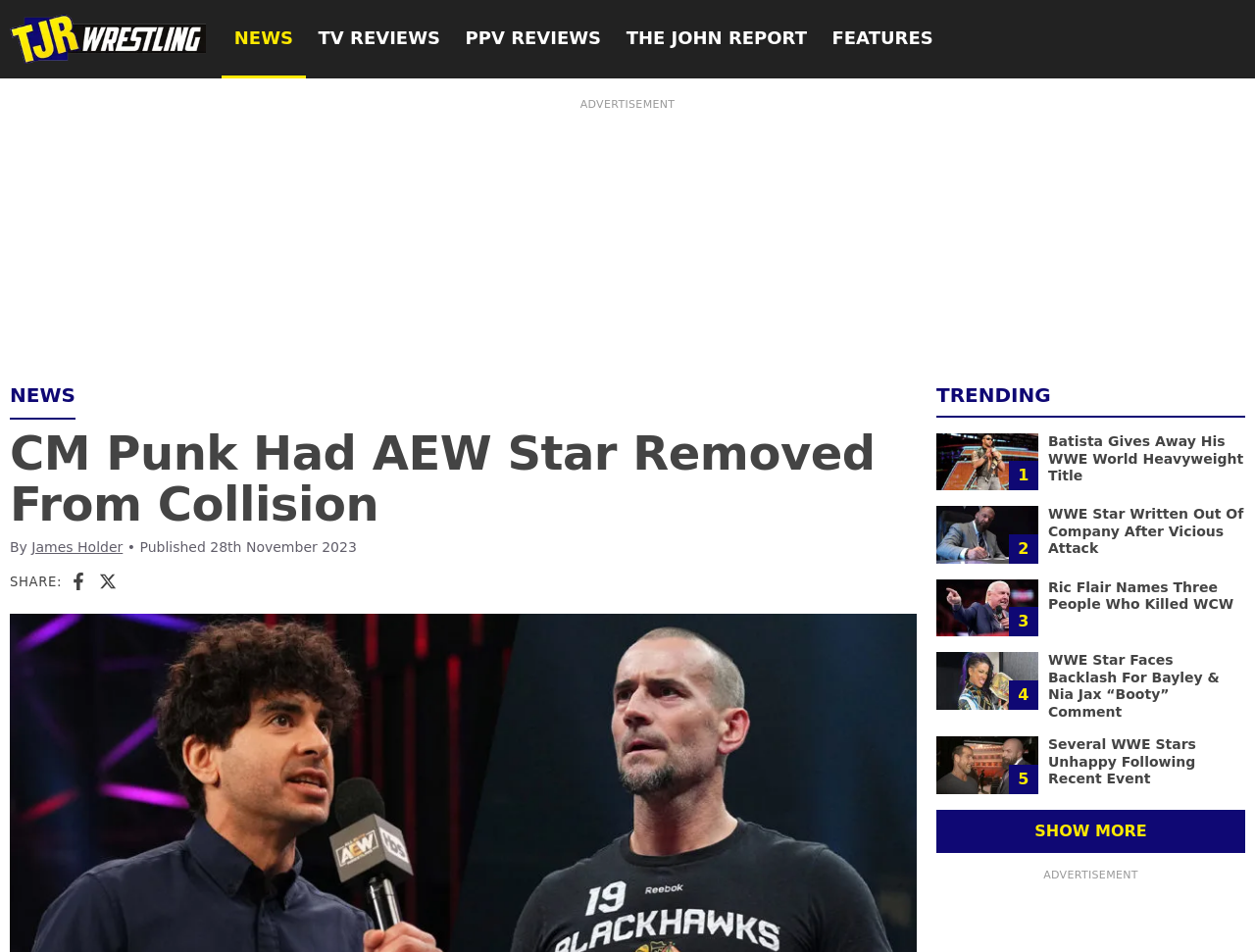Refer to the image and provide an in-depth answer to the question:
What is the purpose of the 'SHOW MORE' button?

I deduced the answer by analyzing the 'SHOW MORE' button, which is located at the bottom of the 'TRENDING' section and is likely used to load additional trending stories.